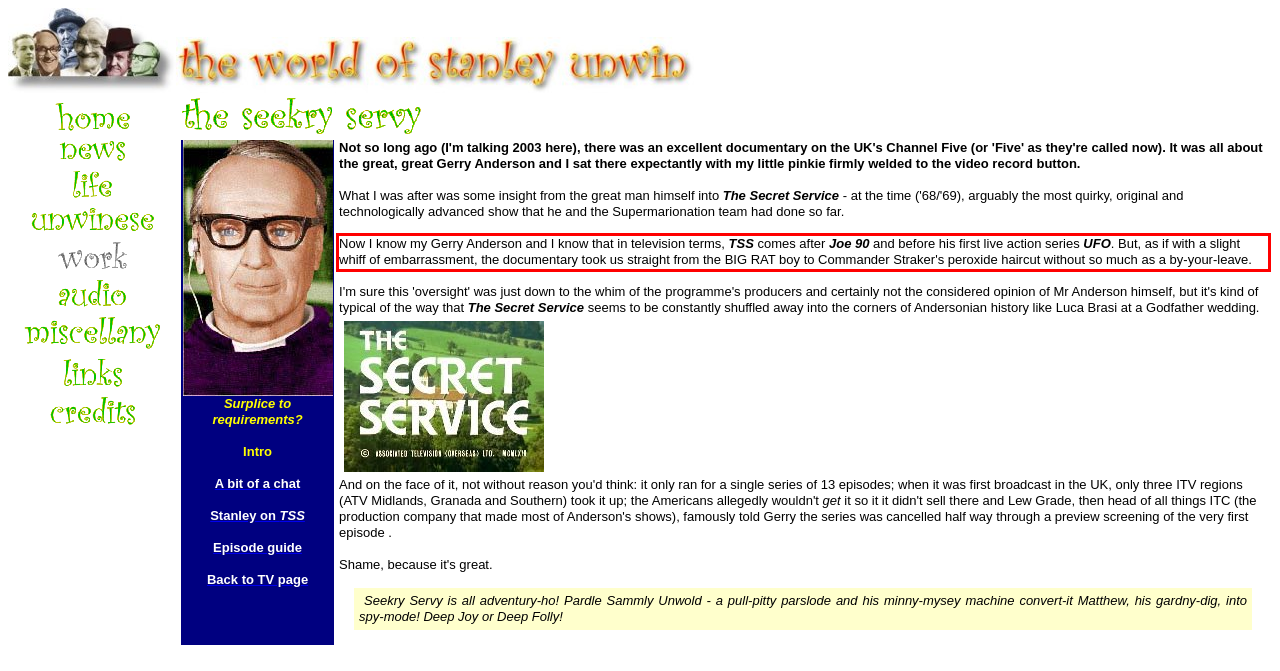Perform OCR on the text inside the red-bordered box in the provided screenshot and output the content.

Now I know my Gerry Anderson and I know that in television terms, TSS comes after Joe 90 and before his first live action series UFO. But, as if with a slight whiff of embarrassment, the documentary took us straight from the BIG RAT boy to Commander Straker's peroxide haircut without so much as a by-your-leave.